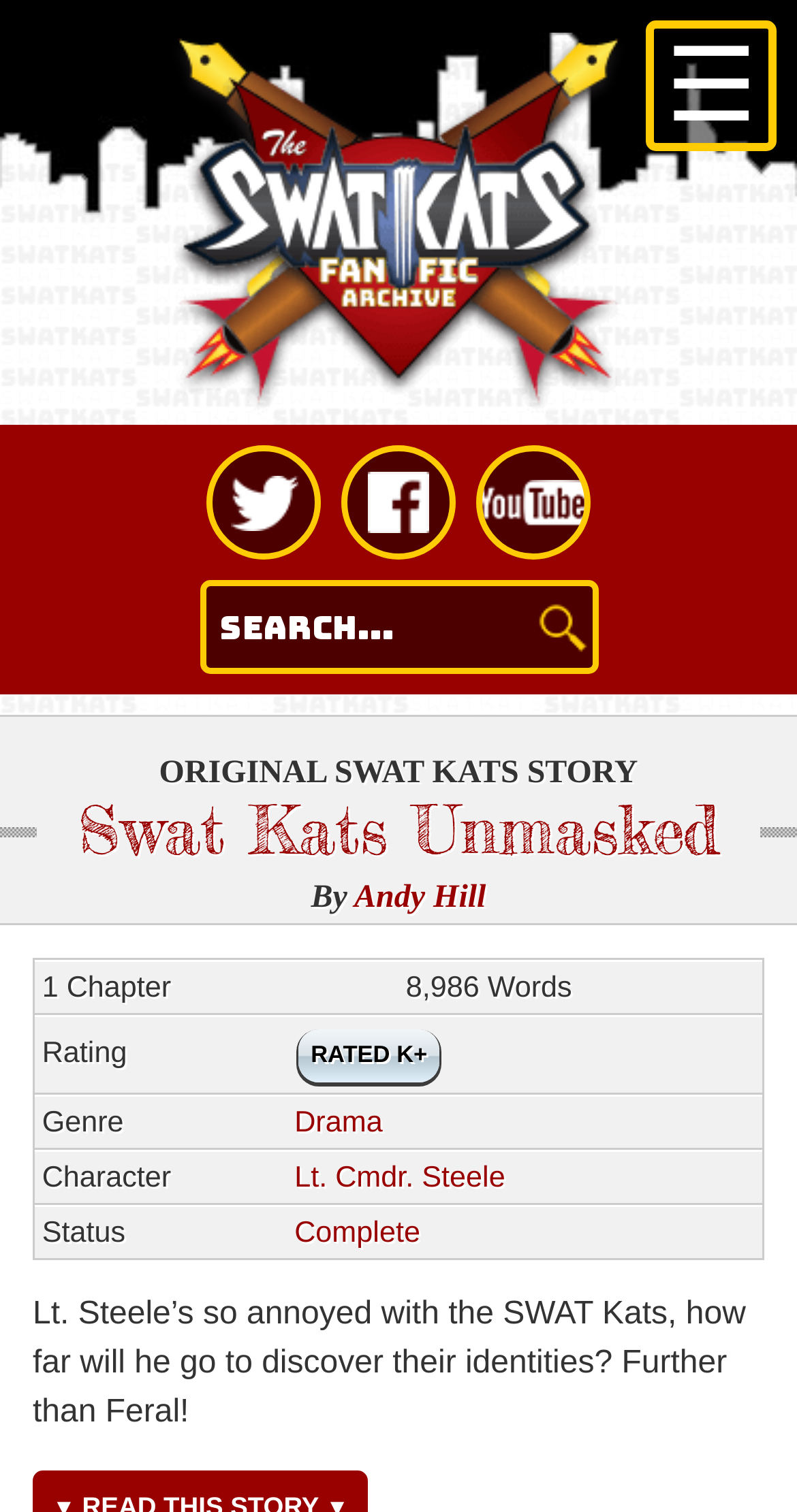What is the genre of the story?
Observe the image and answer the question with a one-word or short phrase response.

Drama